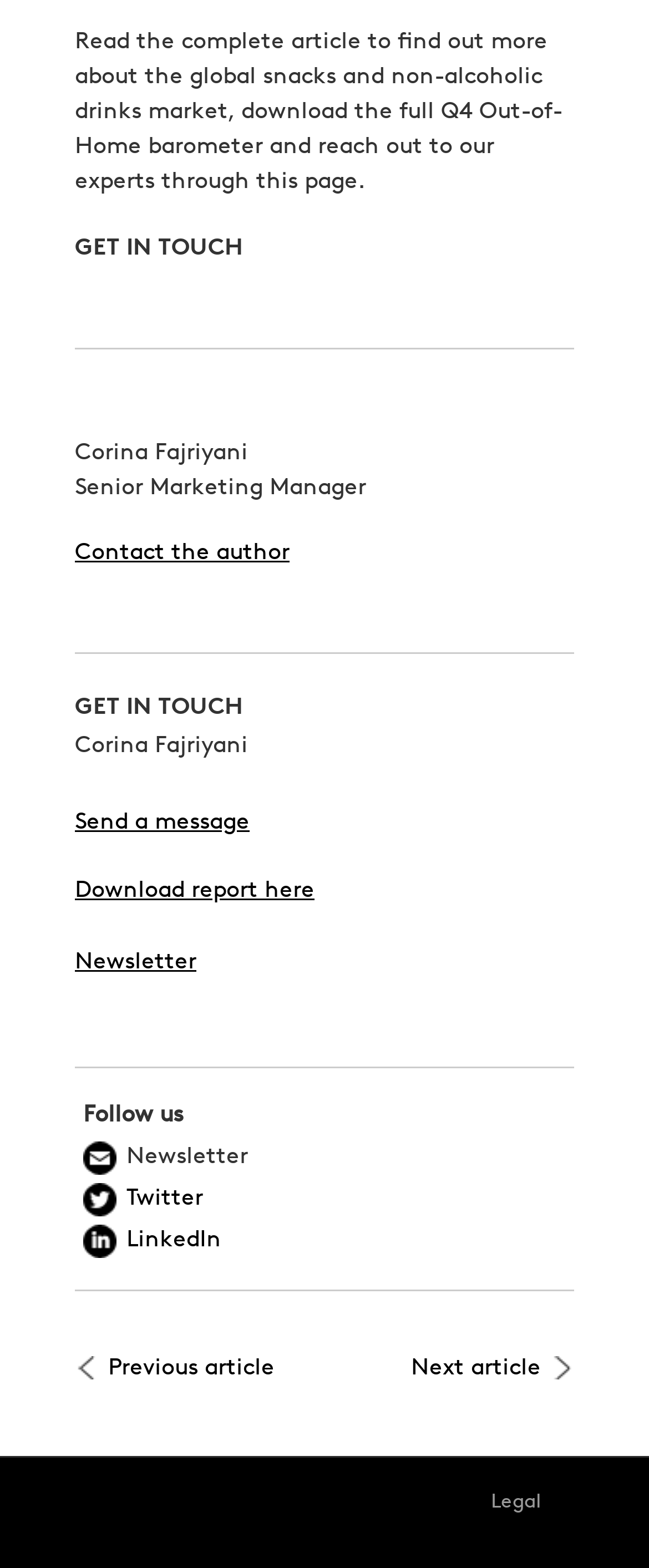Can you specify the bounding box coordinates for the region that should be clicked to fulfill this instruction: "Download report here".

[0.115, 0.561, 0.485, 0.577]